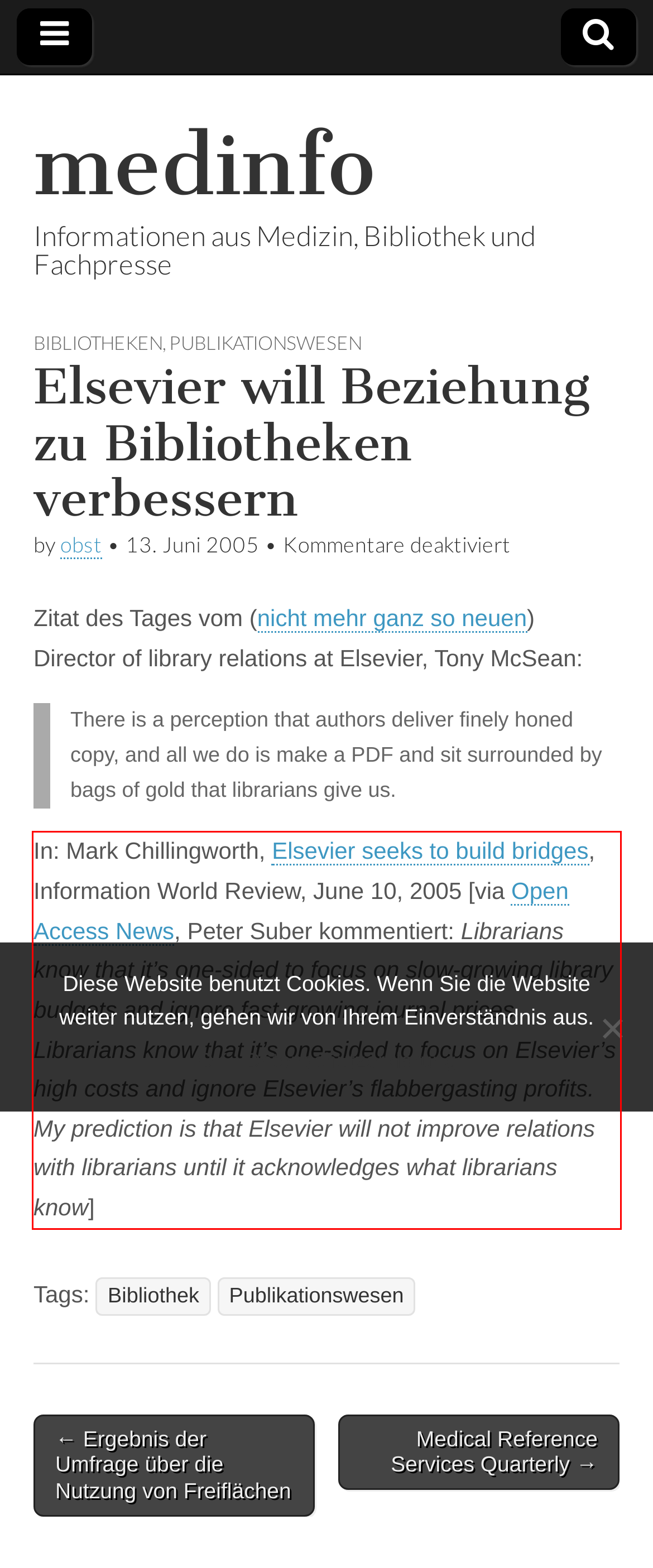Analyze the webpage screenshot and use OCR to recognize the text content in the red bounding box.

In: Mark Chillingworth, Elsevier seeks to build bridges, Information World Review, June 10, 2005 [via Open Access News, Peter Suber kommentiert: Librarians know that it’s one-sided to focus on slow-growing library budgets and ignore fast-growing journal prices. Librarians know that it’s one-sided to focus on Elsevier’s high costs and ignore Elsevier’s flabbergasting profits. My prediction is that Elsevier will not improve relations with librarians until it acknowledges what librarians know]